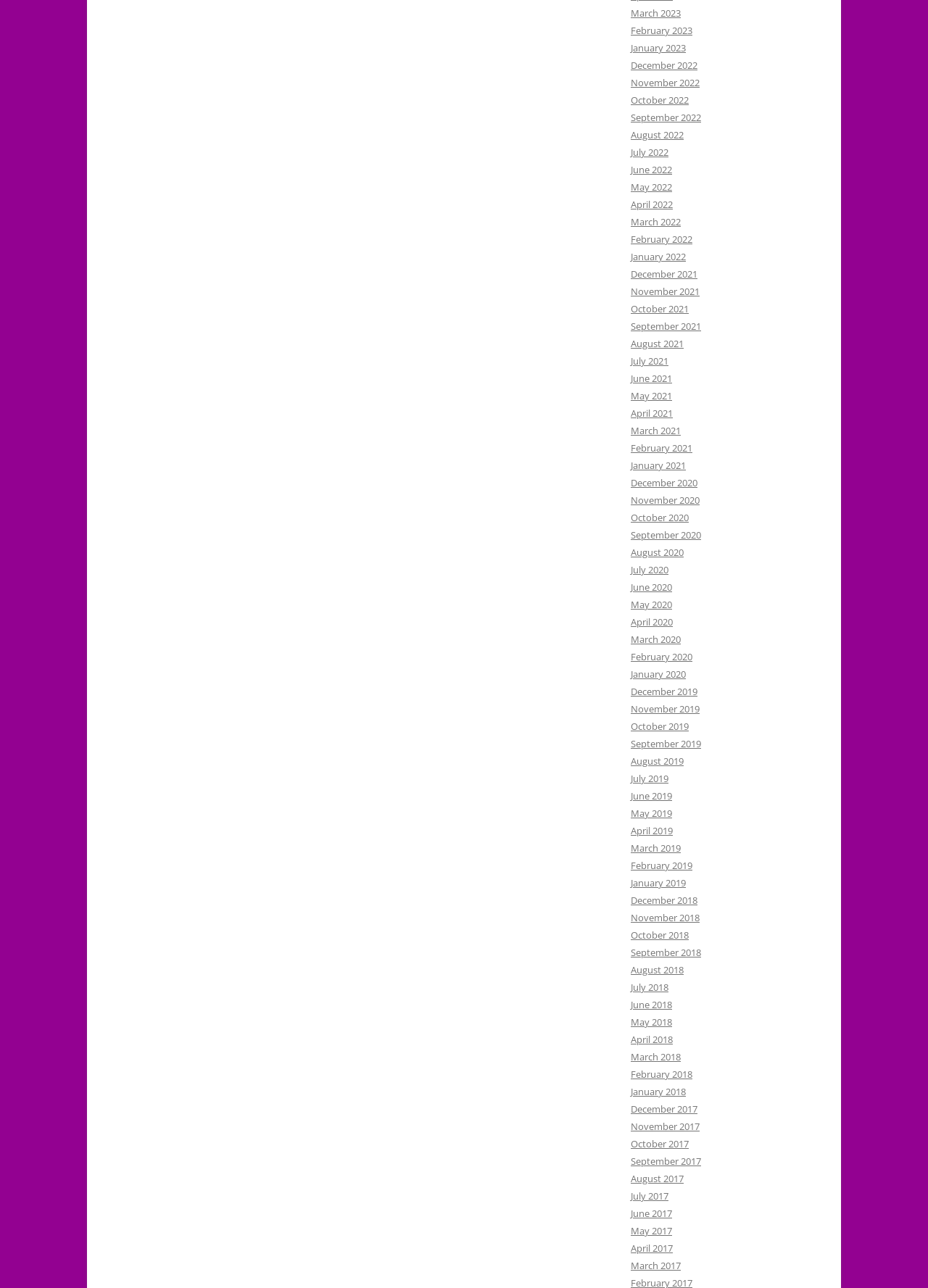Specify the bounding box coordinates of the element's area that should be clicked to execute the given instruction: "View September 2019". The coordinates should be four float numbers between 0 and 1, i.e., [left, top, right, bottom].

[0.68, 0.572, 0.755, 0.583]